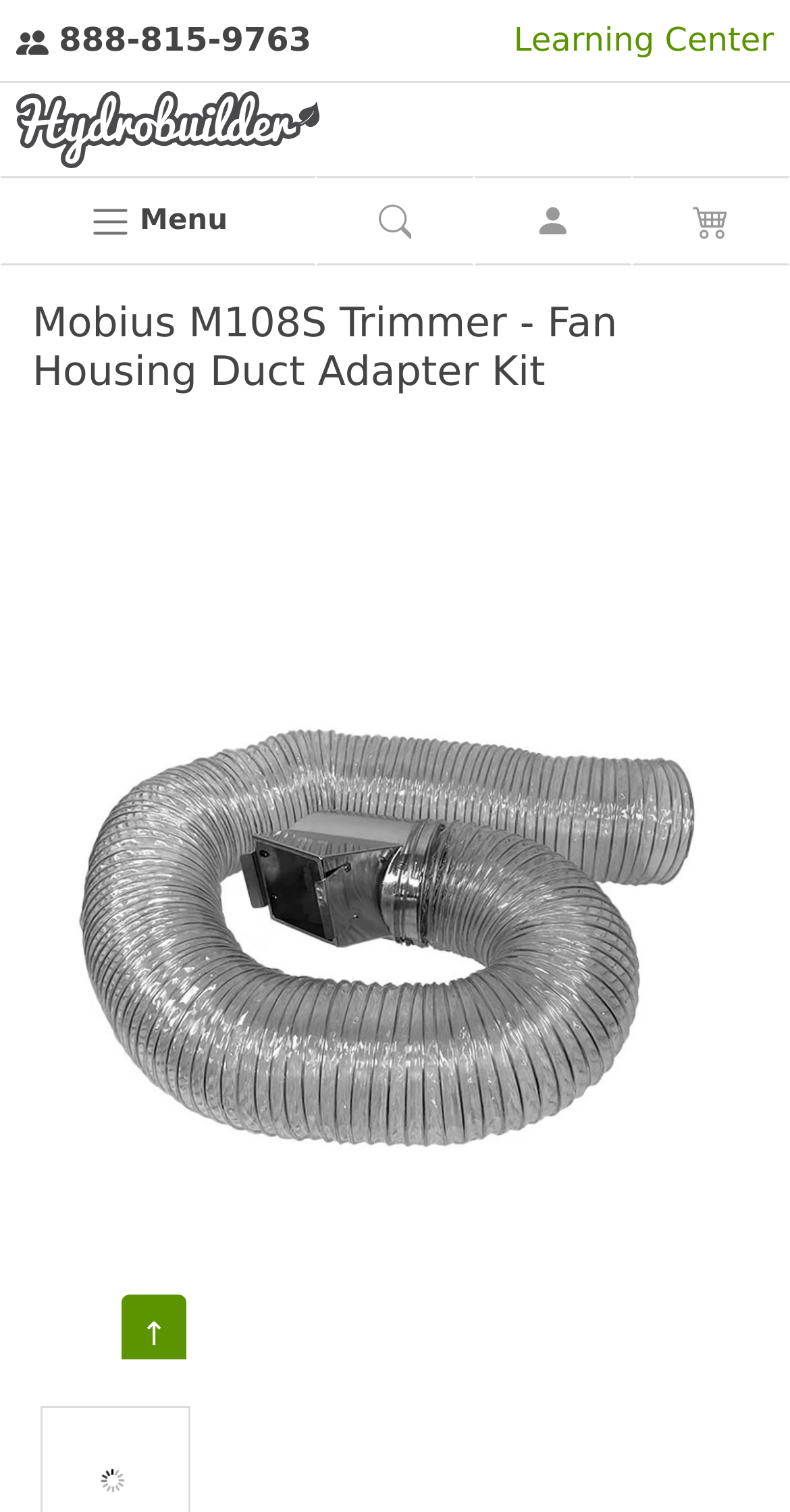Answer the following query with a single word or phrase:
What is the phone number for customer support?

888-815-9763